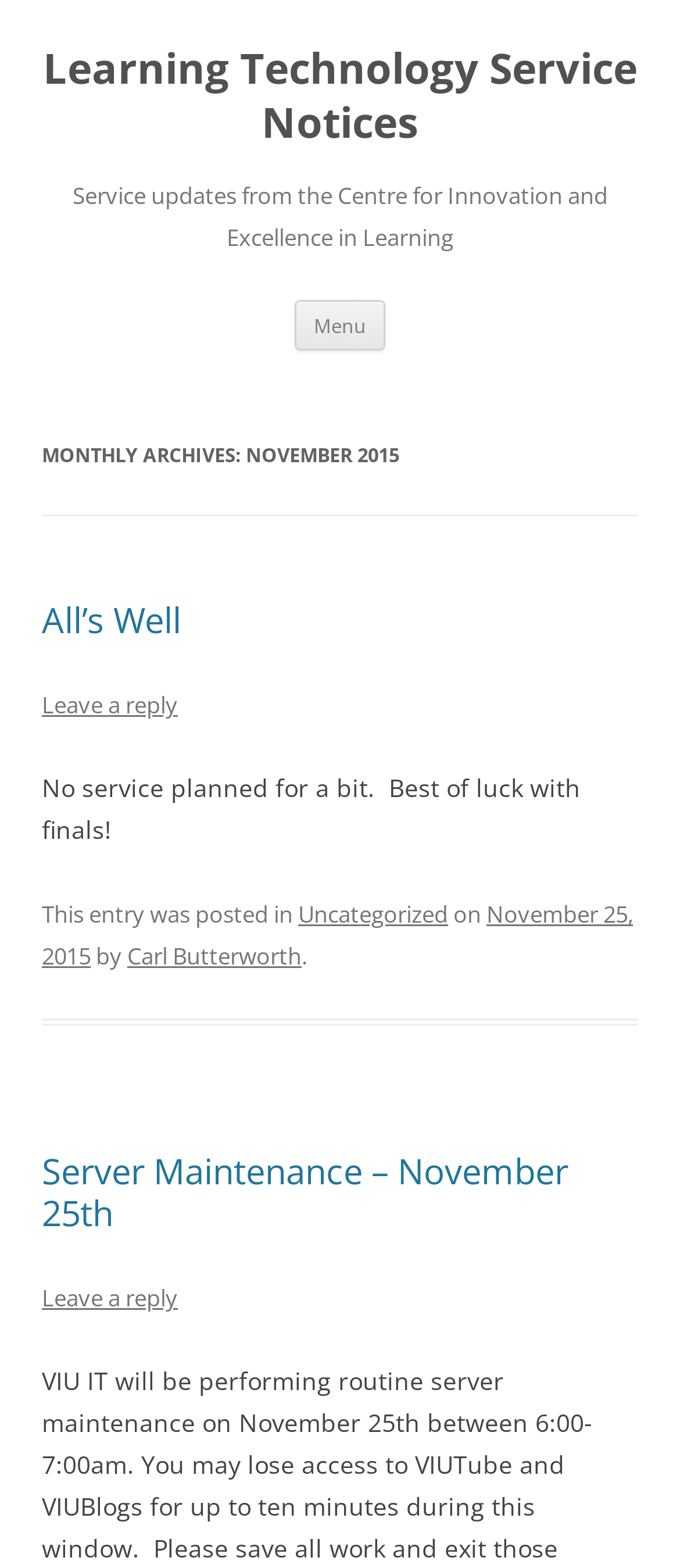Determine the bounding box coordinates for the UI element with the following description: "Pictures - Voice of Democracy". The coordinates should be four float numbers between 0 and 1, represented as [left, top, right, bottom].

None